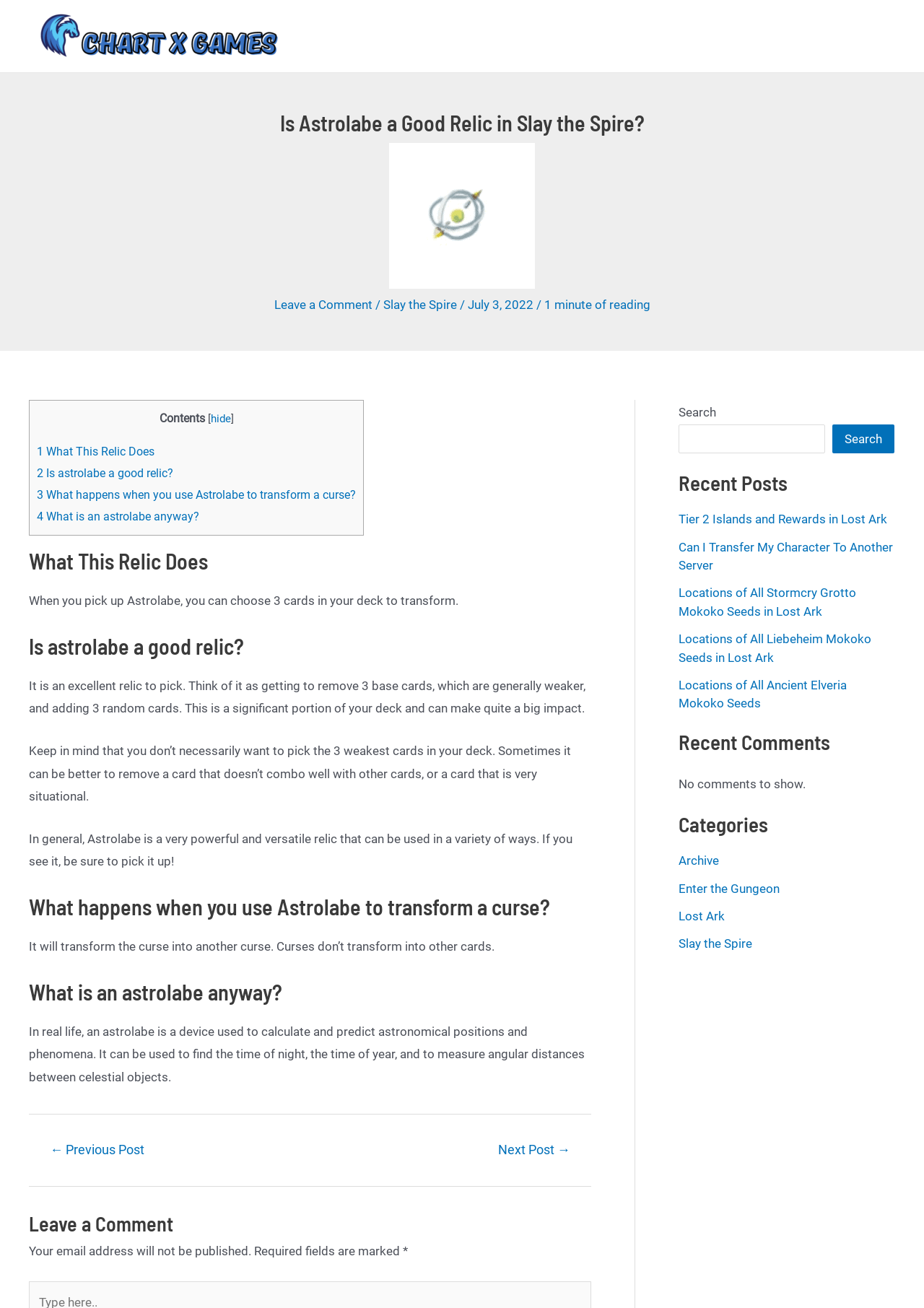Examine the screenshot and answer the question in as much detail as possible: What is the name of the relic being discussed?

The webpage is discussing a relic called Astrolabe, which is a device used to calculate and predict astronomical positions and phenomena. The relic is being discussed in the context of the game Slay the Spire.